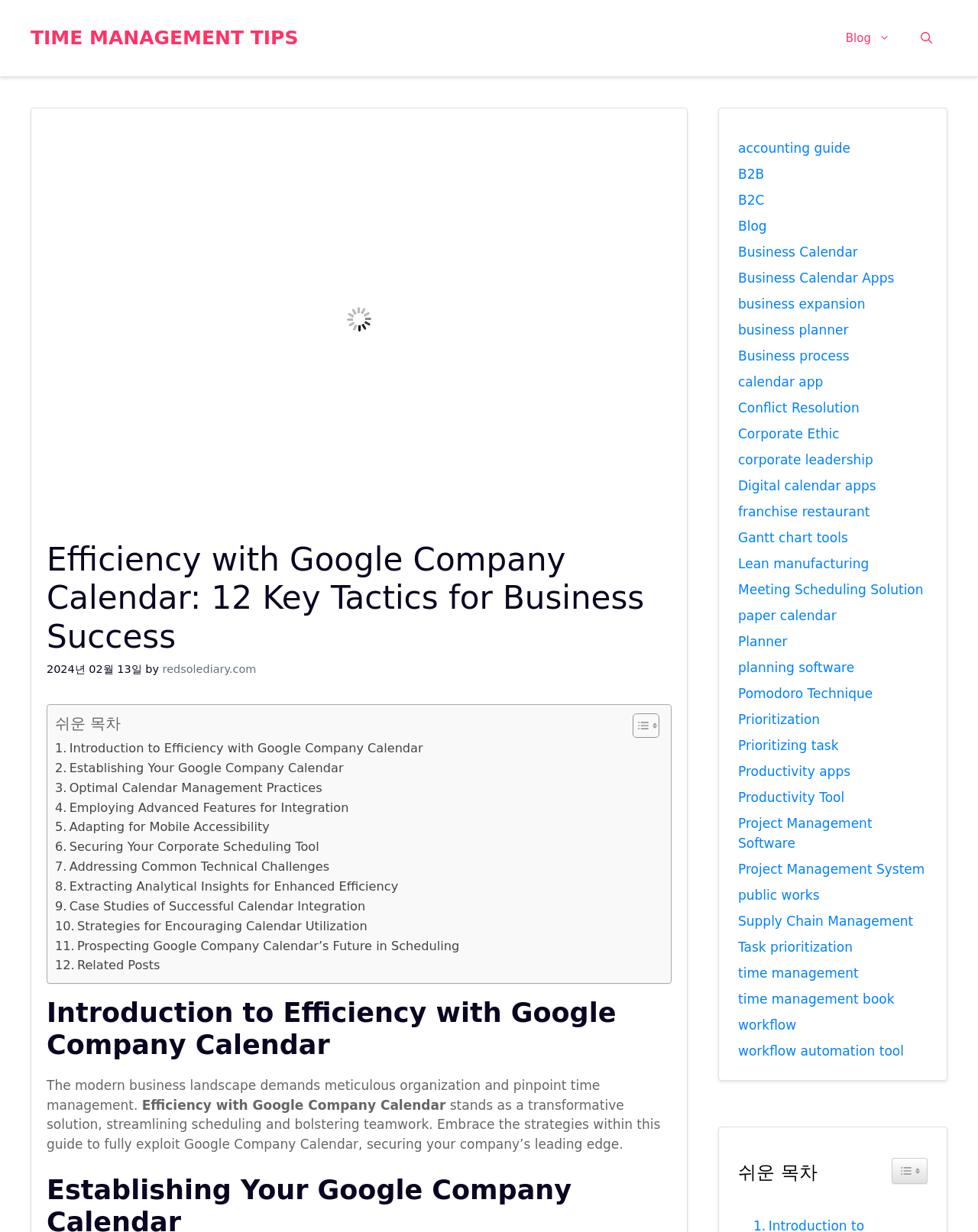What is the date mentioned in the webpage?
Examine the image closely and answer the question with as much detail as possible.

I found the date '2024년 02월 13일' in the webpage's content, specifically in the 'Content' section, which suggests that it might be the publication date of the article or guide.